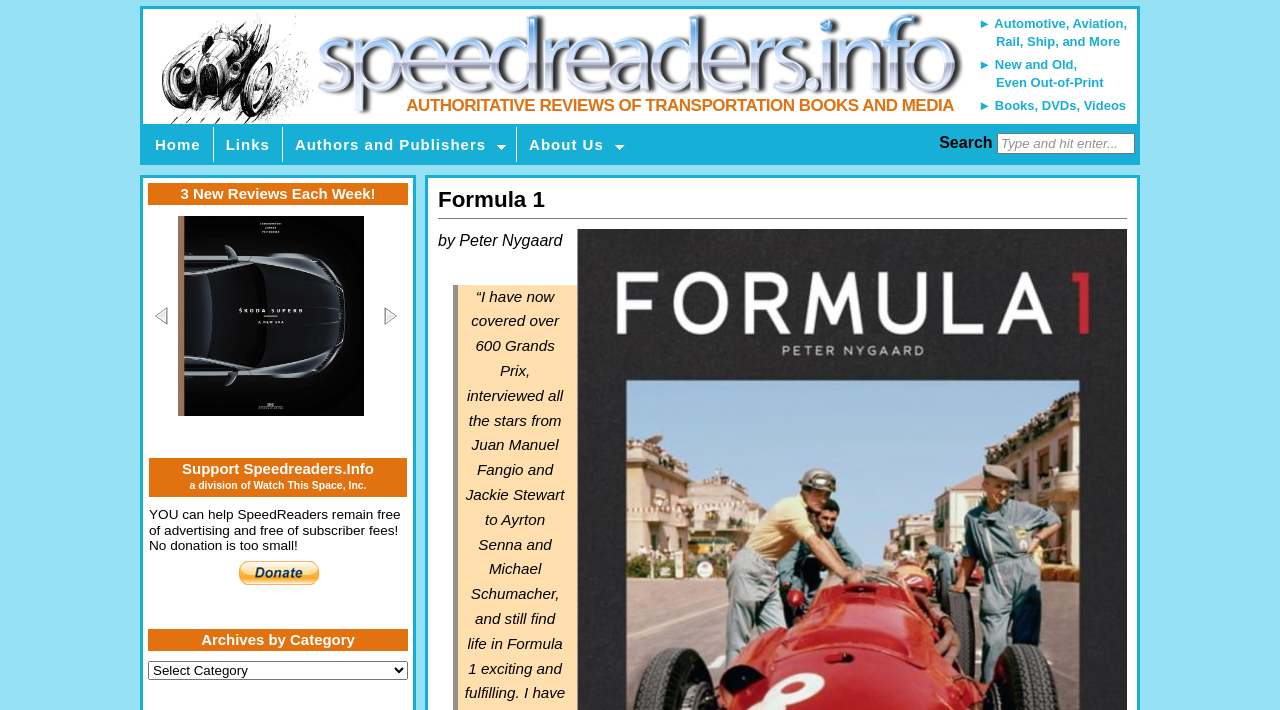Determine the coordinates of the bounding box that should be clicked to complete the instruction: "Search for a book". The coordinates should be represented by four float numbers between 0 and 1: [left, top, right, bottom].

[0.779, 0.187, 0.887, 0.217]